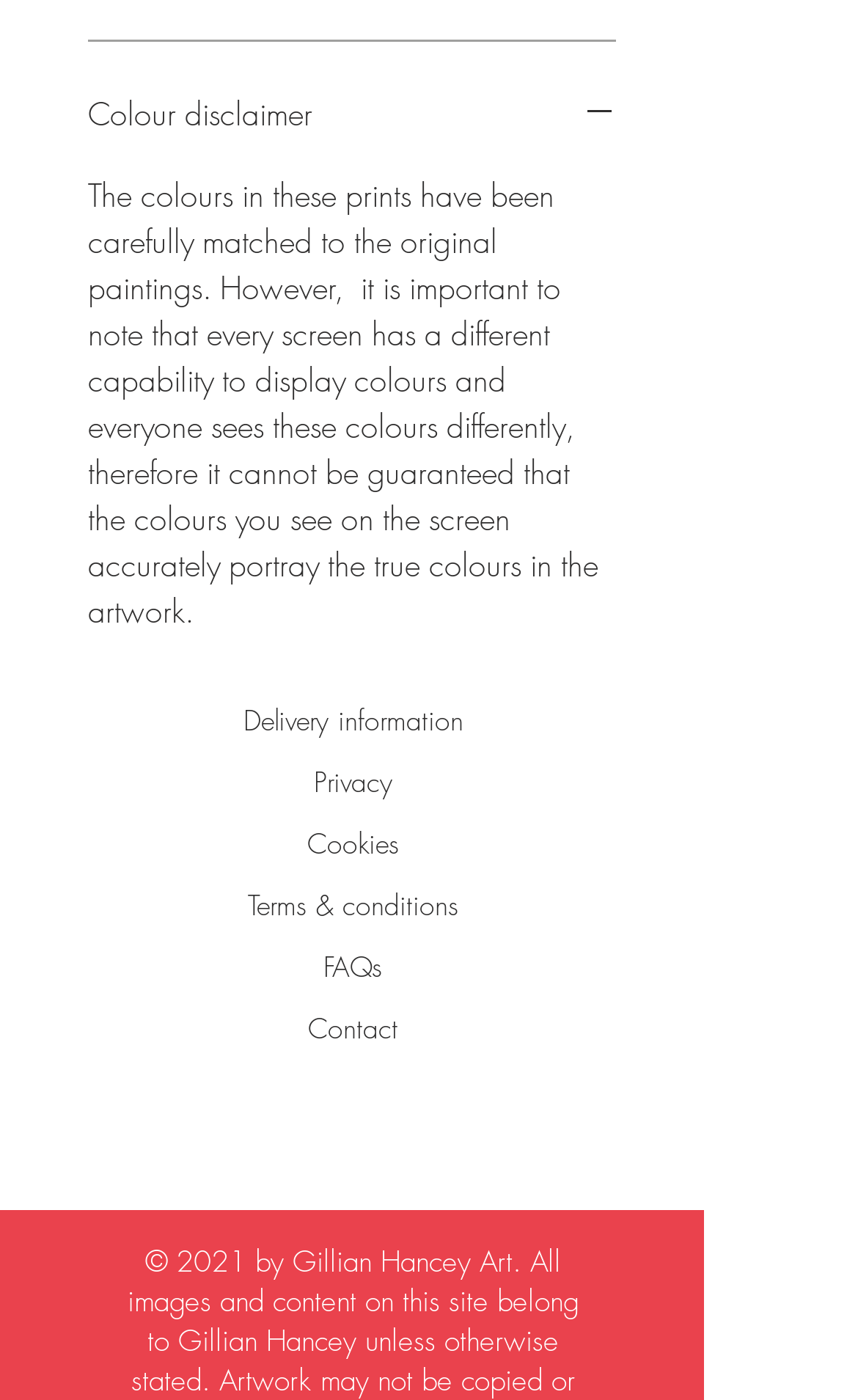Please locate the clickable area by providing the bounding box coordinates to follow this instruction: "Visit Instagram page".

[0.367, 0.776, 0.456, 0.831]